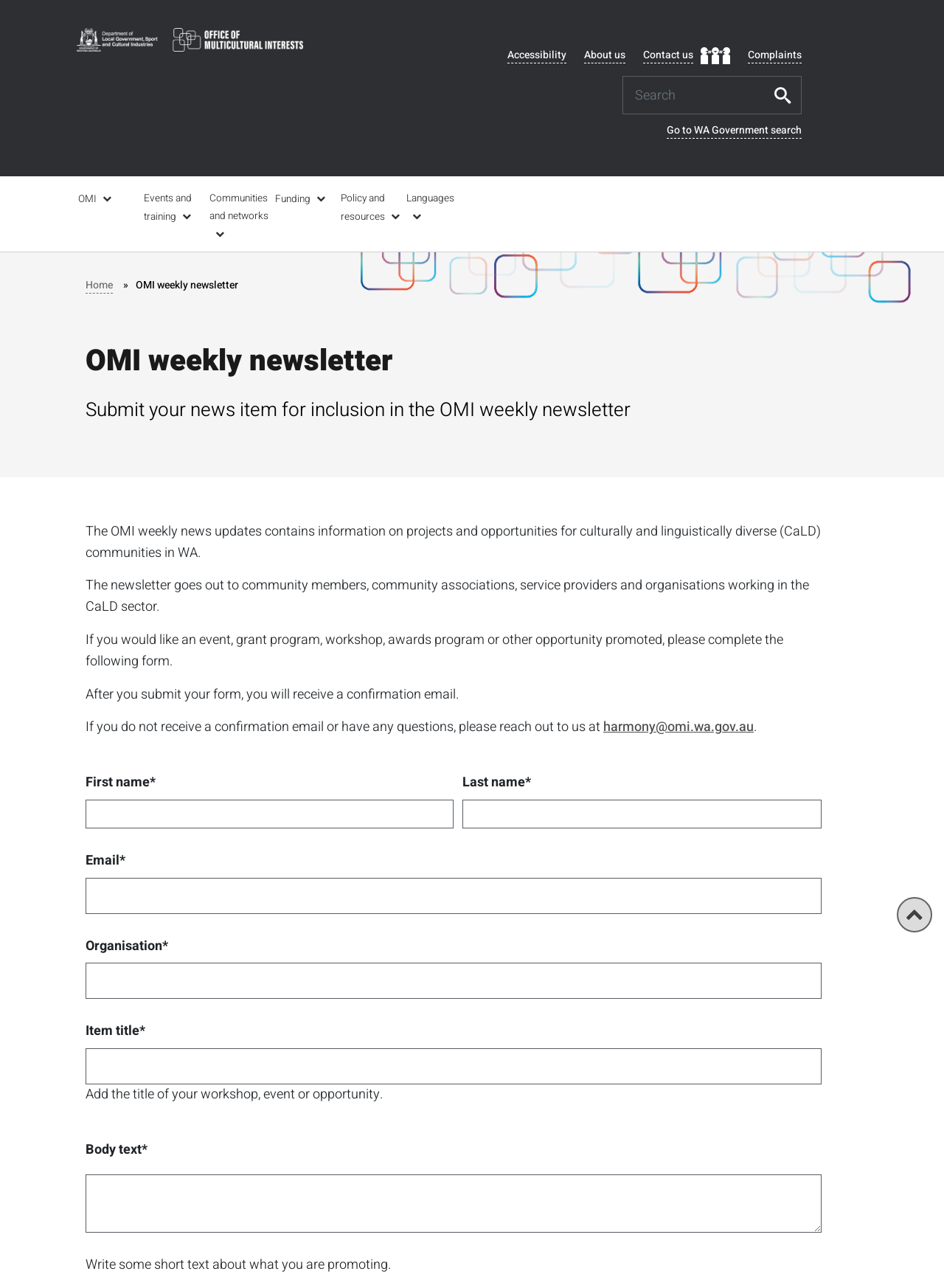What is required to submit a news item for inclusion in the OMI weekly newsletter?
Look at the image and respond with a one-word or short-phrase answer.

Form completion